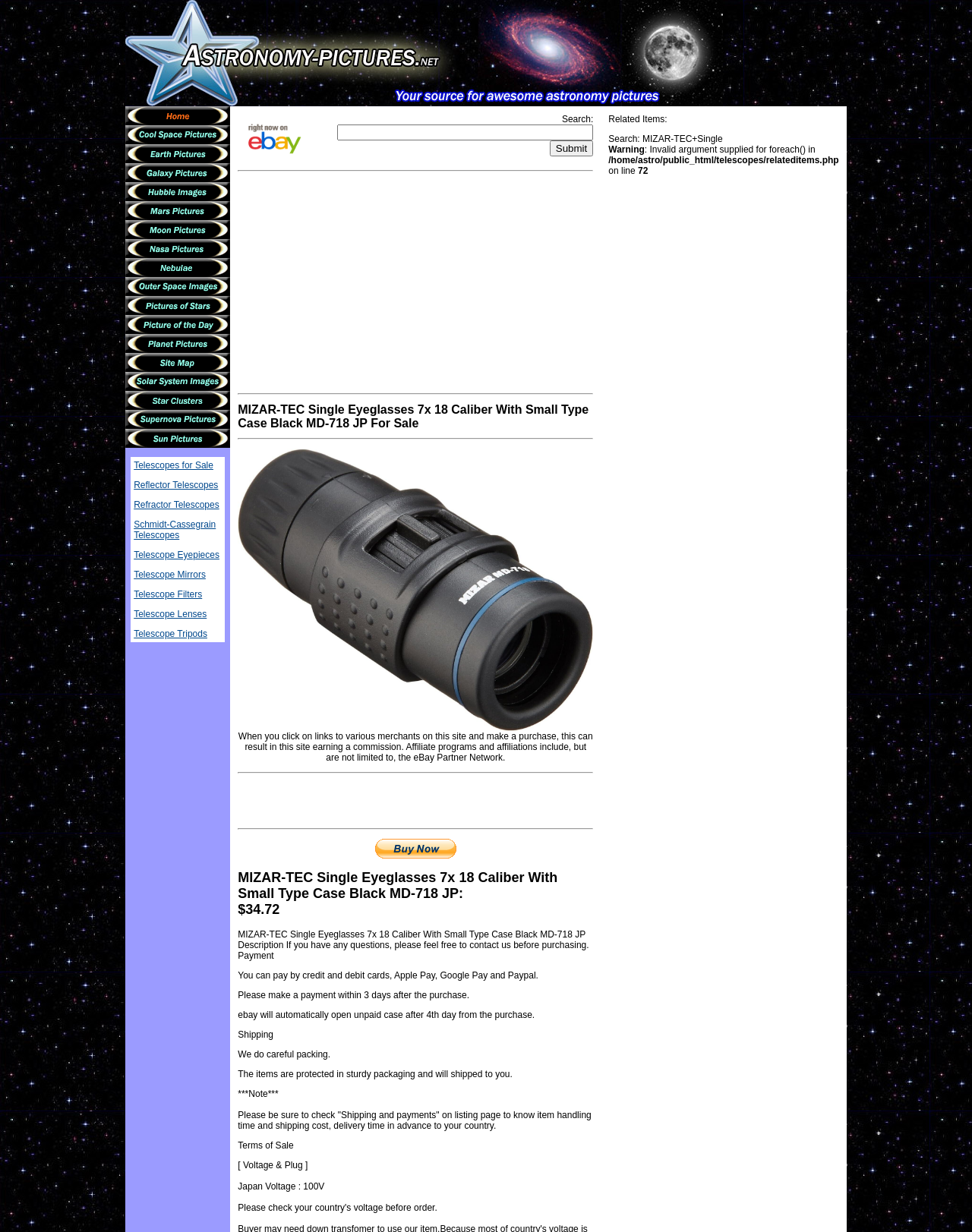Could you provide the bounding box coordinates for the portion of the screen to click to complete this instruction: "Click on astronomy picture of the day"?

[0.129, 0.264, 0.237, 0.273]